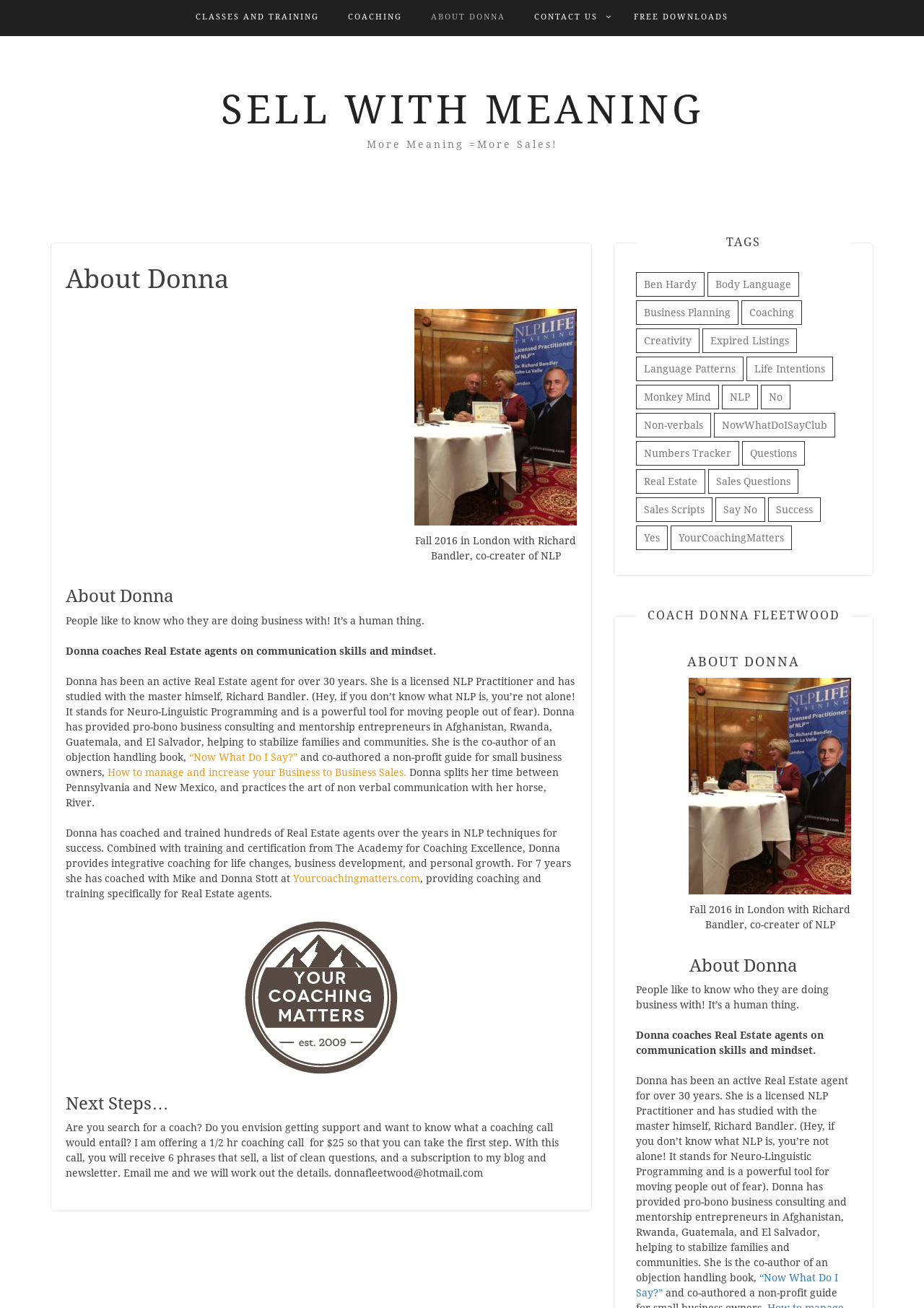Using the format (top-left x, top-left y, bottom-right x, bottom-right y), and given the element description, identify the bounding box coordinates within the screenshot: Body Language

[0.766, 0.208, 0.865, 0.227]